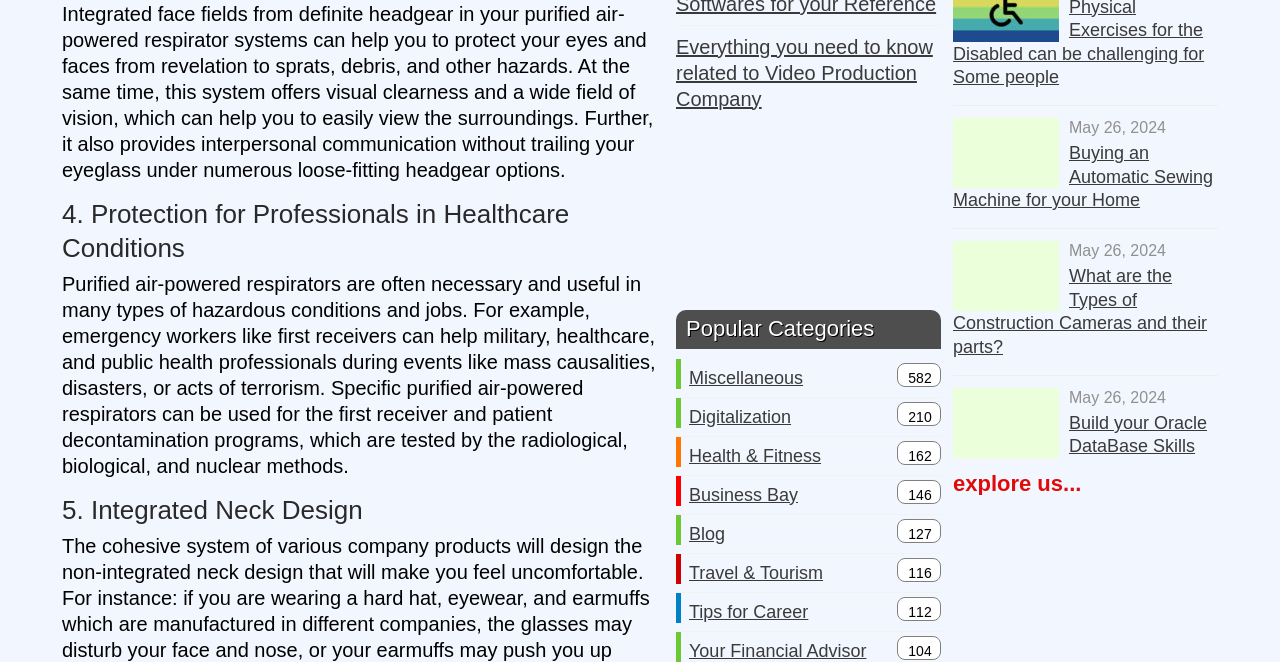How many categories are listed under 'Popular Categories'? Using the information from the screenshot, answer with a single word or phrase.

9